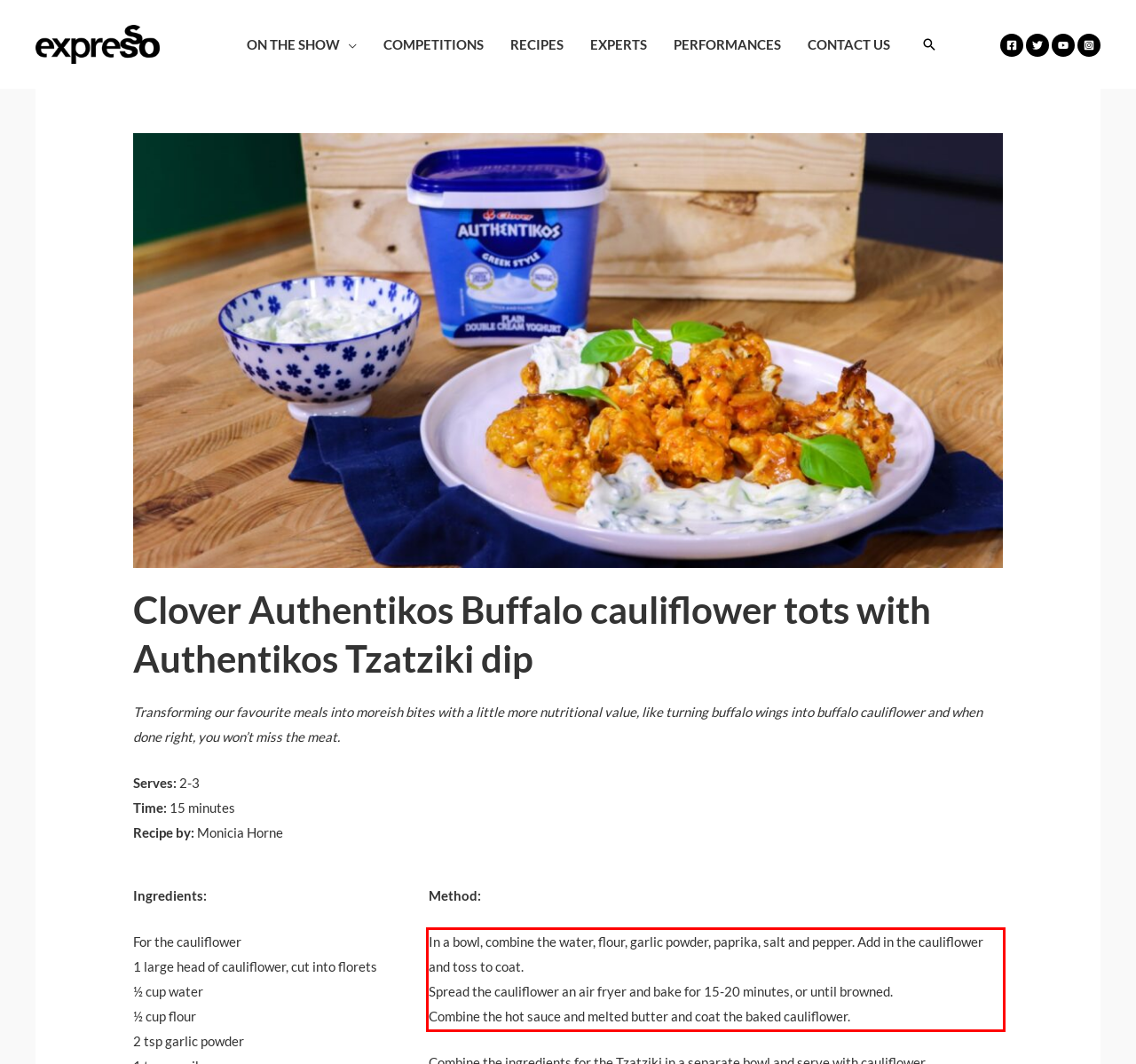Identify the text within the red bounding box on the webpage screenshot and generate the extracted text content.

In a bowl, combine the water, flour, garlic powder, paprika, salt and pepper. Add in the cauliflower and toss to coat. Spread the cauliflower an air fryer and bake for 15-20 minutes, or until browned. Combine the hot sauce and melted butter and coat the baked cauliflower.